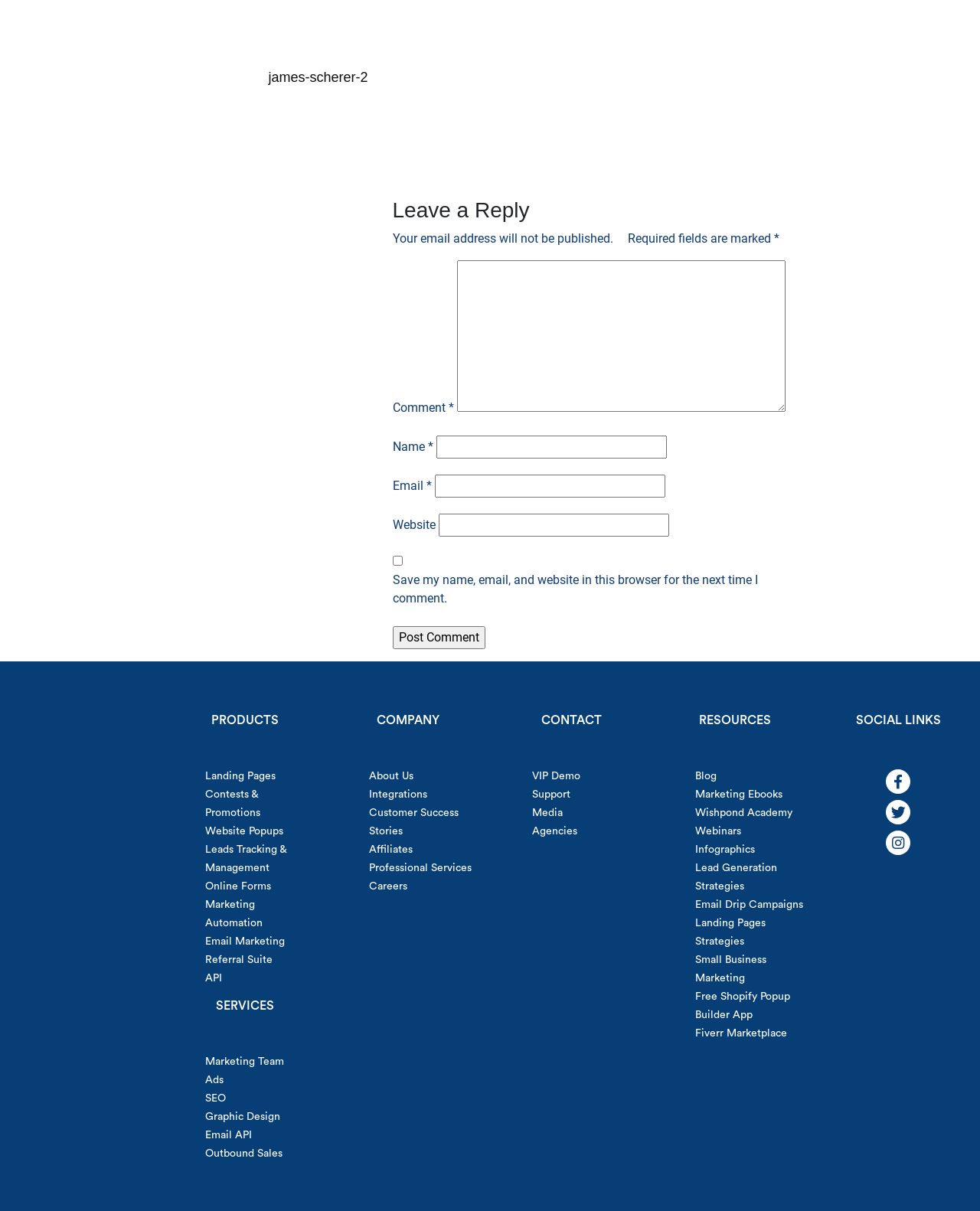Highlight the bounding box coordinates of the region I should click on to meet the following instruction: "Enter your name".

[0.445, 0.36, 0.68, 0.379]